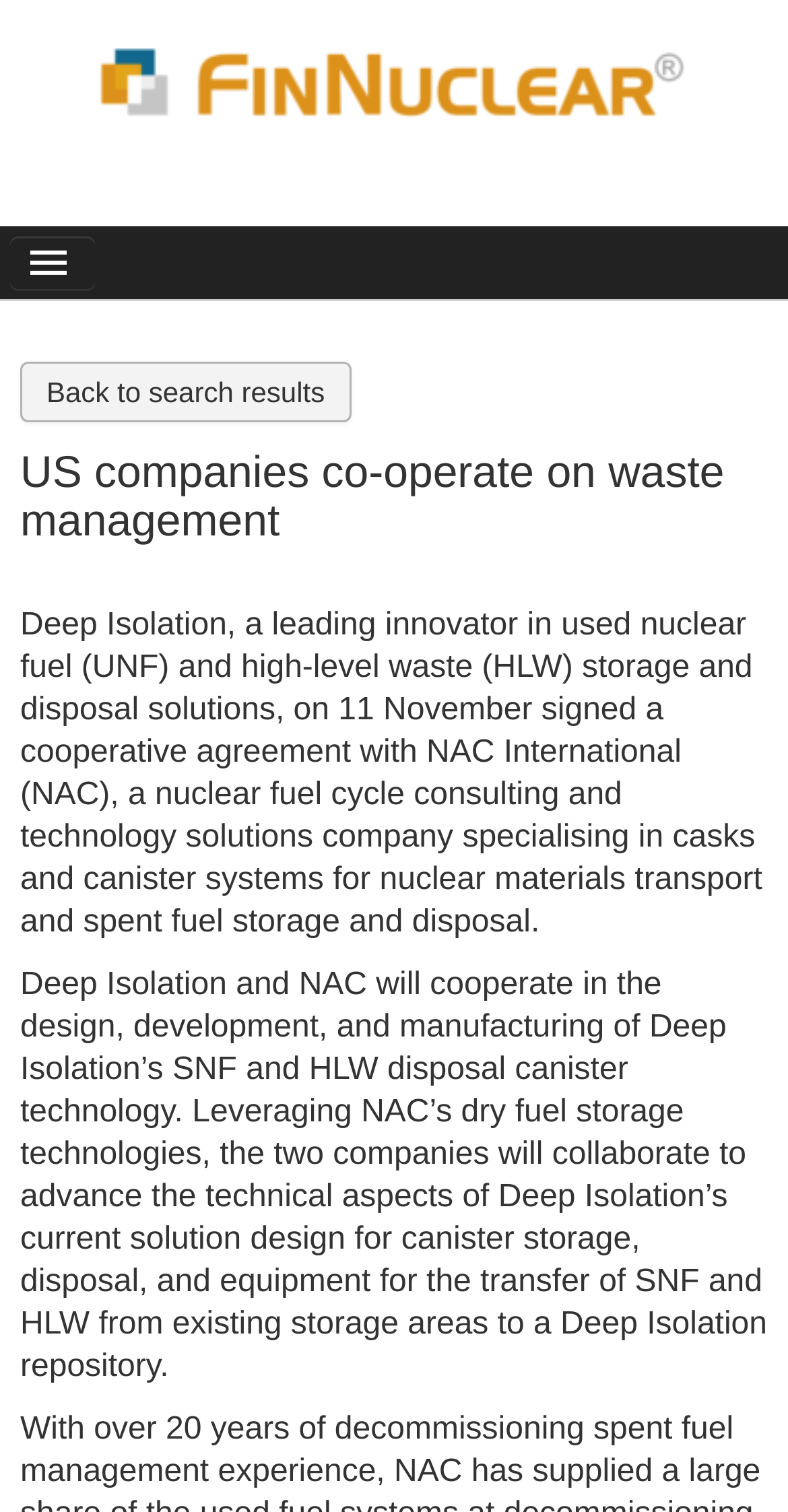Give a full account of the webpage's elements and their arrangement.

The webpage is about a news article titled "US companies co-operate on waste management" from the FinNuclear News Database. At the top, there is a logo of FinNuclear News Database, which is an image accompanied by a link to the database. Below the logo, there are three links: "News", "Login", and "Back to search results", aligned horizontally across the top of the page.

The main content of the webpage is a news article, which starts with a heading that repeats the title of the article. The article consists of two paragraphs of text, which describe a cooperative agreement between two companies, Deep Isolation and NAC International, to develop and manufacture disposal canister technology for used nuclear fuel and high-level waste. The text provides details about the collaboration, including the technical aspects of the solution design and the equipment for transferring nuclear materials.

Overall, the webpage has a simple layout with a clear hierarchy of elements, making it easy to navigate and read the news article.